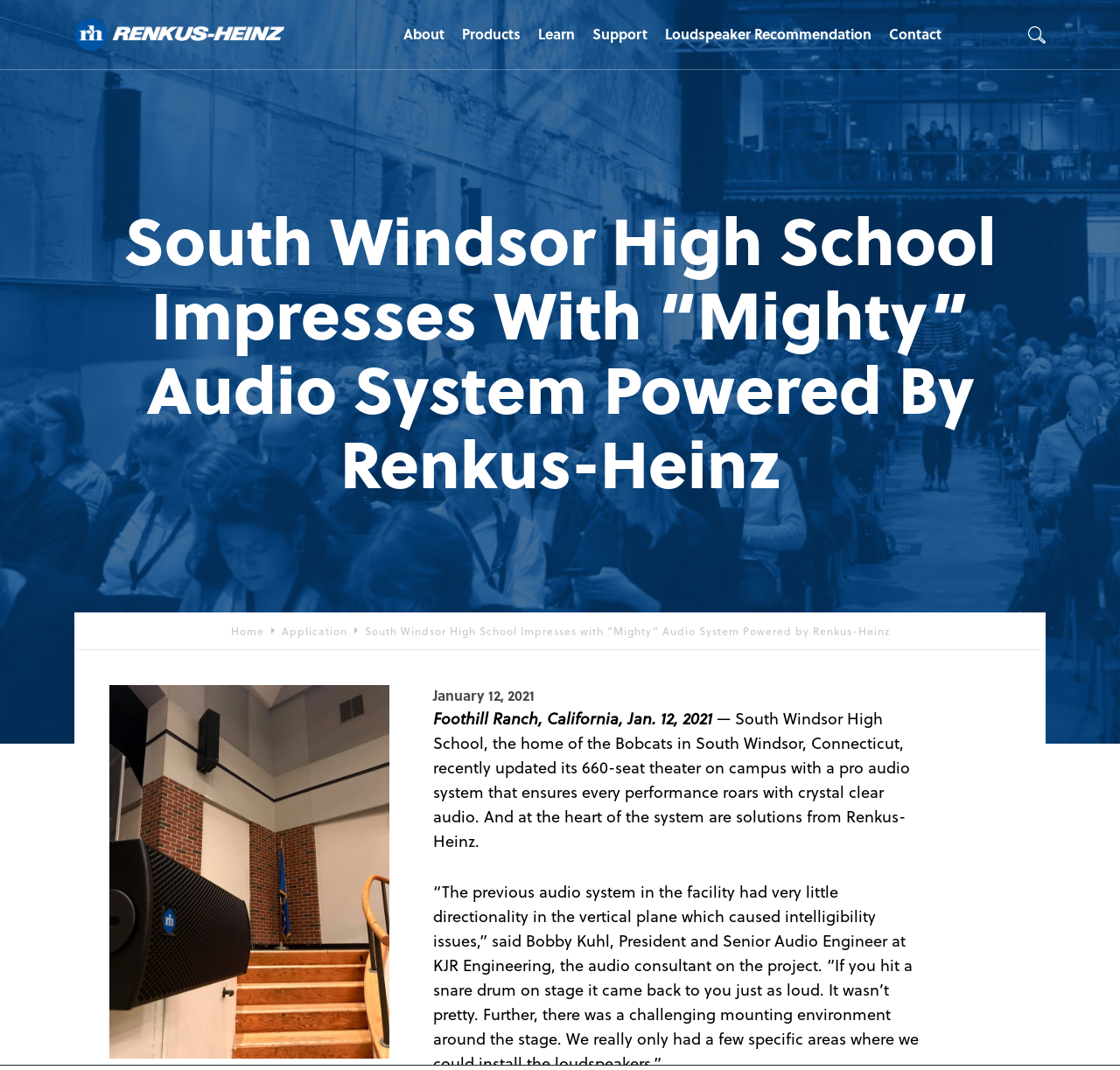Identify the bounding box coordinates for the UI element mentioned here: "title="Princess Yachts"". Provide the coordinates as four float values between 0 and 1, i.e., [left, top, right, bottom].

None